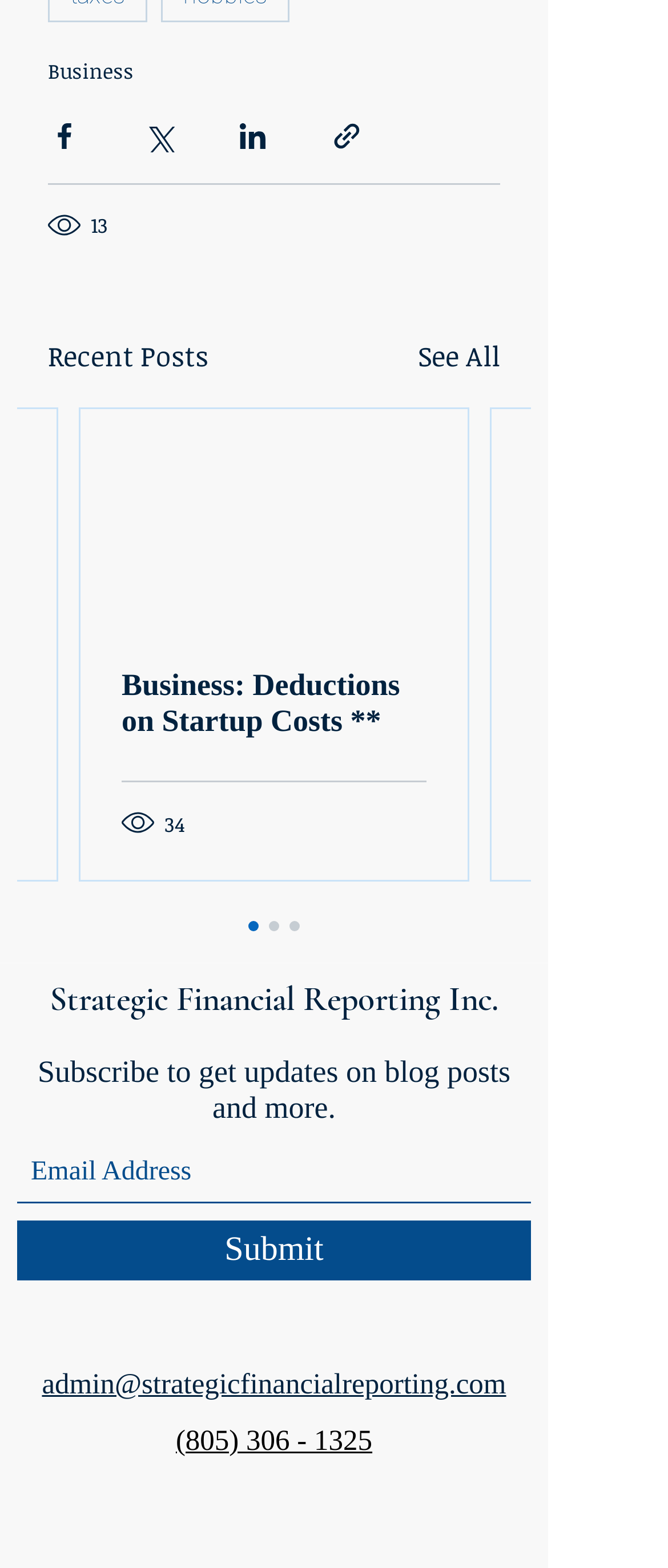Show the bounding box coordinates of the element that should be clicked to complete the task: "Click on the 'Business' link".

[0.072, 0.036, 0.2, 0.053]